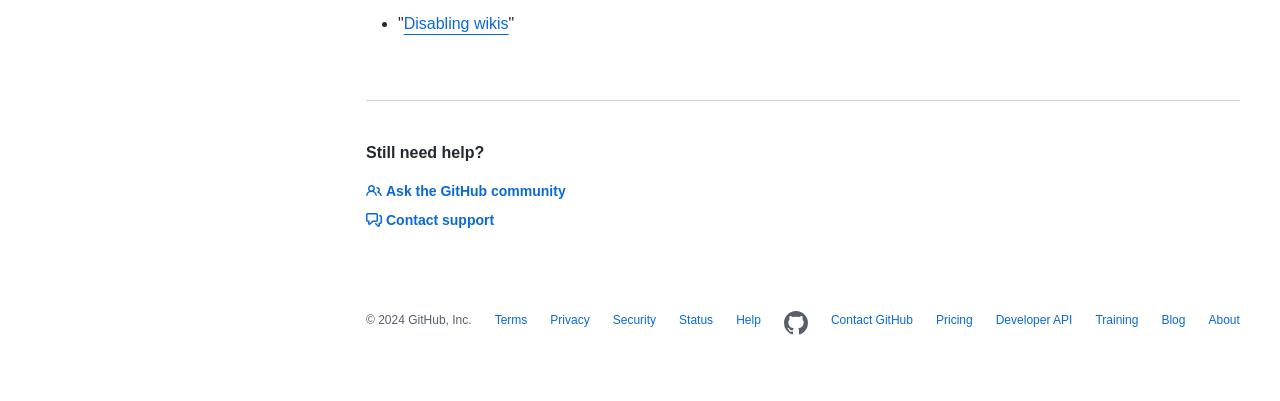Please respond to the question using a single word or phrase:
How many links are there in the footer?

13